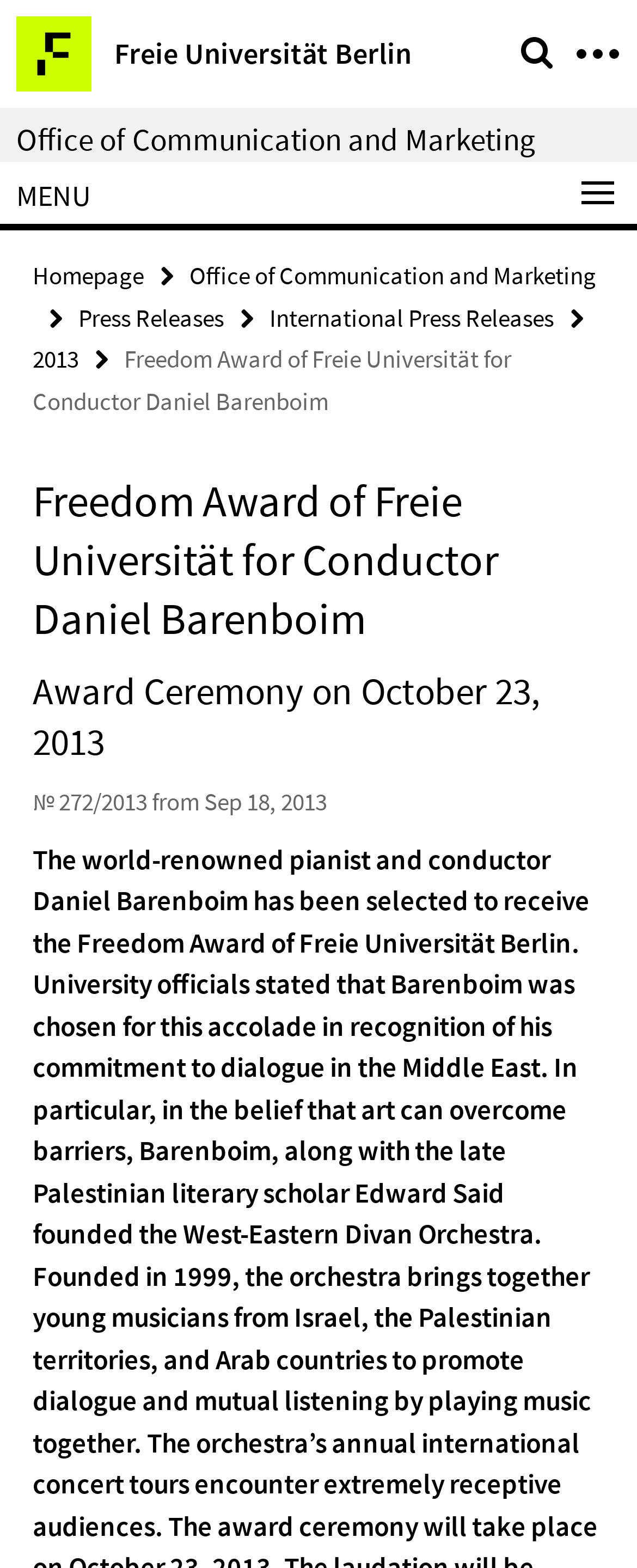Pinpoint the bounding box coordinates of the area that should be clicked to complete the following instruction: "visit Office of Communication and Marketing". The coordinates must be given as four float numbers between 0 and 1, i.e., [left, top, right, bottom].

[0.026, 0.075, 0.974, 0.102]